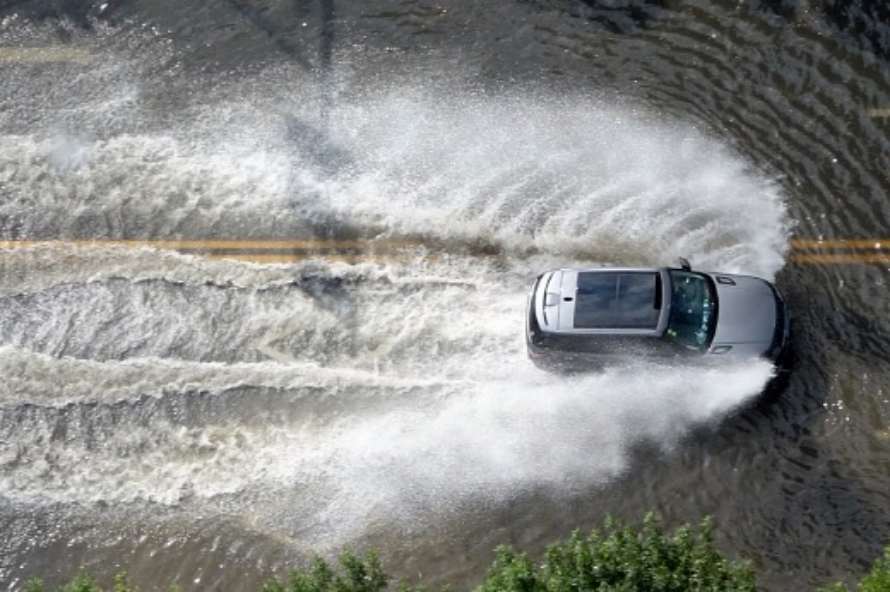Provide a rich and detailed narrative of the image.

In this high-angle view, a silver SUV navigates through flooded streets, throwing up large splashes of water as it maneuvers. The road is partially submerged, with evidence of flooding indicated by the murky water and swirling waves around the vehicle. The image captures the intensity of the situation, highlighting the challenges faced by drivers during adverse weather conditions. In the background, the outlines of trees suggest a suburban setting. The scene evokes a sense of urgency and the need for caution, as emergency weather alerts, including a storm warning, have been issued in South Korea, where this image appears to be taken.